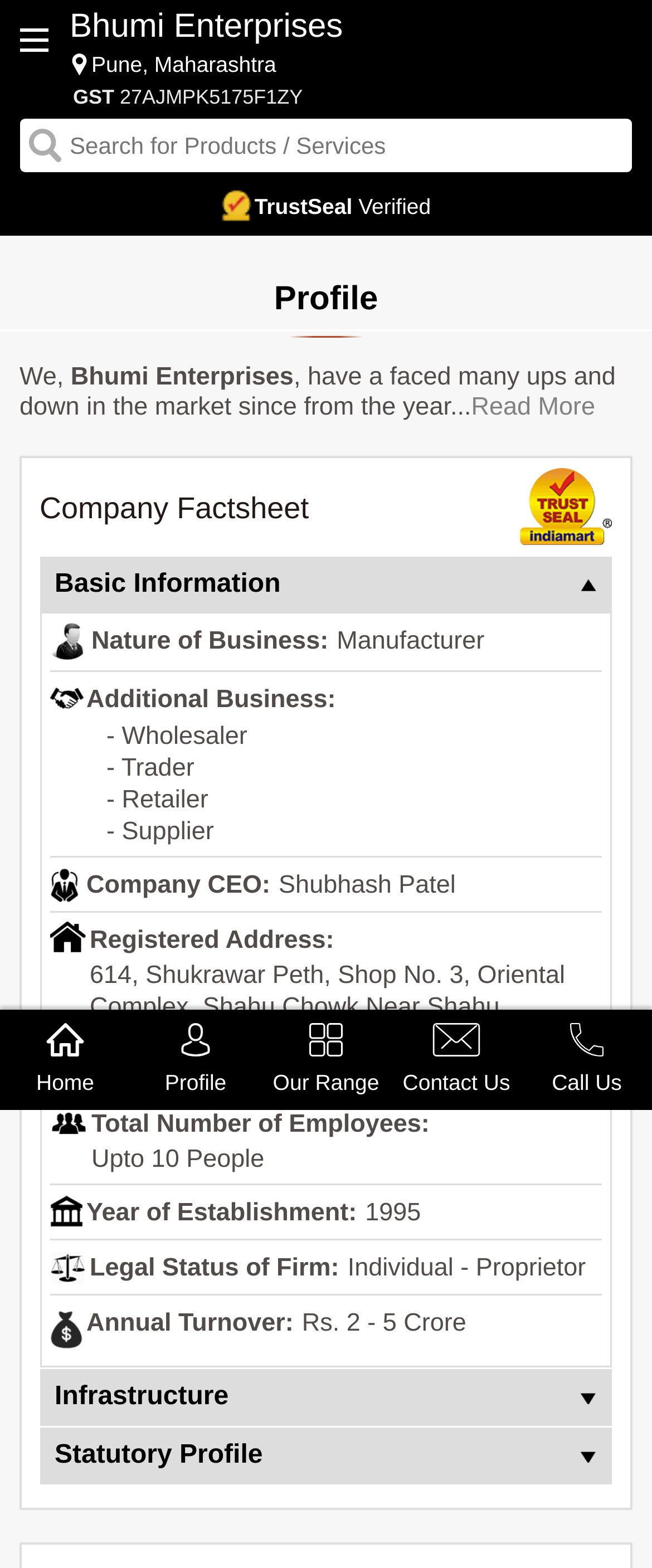Explain the webpage in detail, including its primary components.

The webpage is about Bhumi Enterprises, a manufacturer of various industrial products, including cast iron jaw couplings, timing belt pulleys, and gearbox parts. The page has a navigation menu at the top with links to "Home", "Profile", "Our Range", "Contact Us", and "Call Us". Below the navigation menu, there is a company logo and a search bar.

On the left side of the page, there is a section with the company's profile information, including its GST number, address, and contact details. Below this section, there is a brief introduction to the company, stating that it has faced many ups and downs in the market since its establishment in 1995.

The main content of the page is divided into several sections, including "Company Factsheet", "Basic Information", "Additional Business", and "Infrastructure". The "Company Factsheet" section provides detailed information about the company, including its nature of business, CEO, registered address, total number of employees, year of establishment, legal status, and annual turnover.

The "Basic Information" section lists the company's business activities, including manufacturing, wholesaling, trading, retailing, and supplying. The "Additional Business" section lists the company's additional business activities, including wholesaling, trading, retailing, and supplying.

The "Infrastructure" section provides information about the company's infrastructure, including its location type, building infrastructure, and statutory profile. There are also links to other sections, including "Infrastructure" and "Statutory Profile", which provide more detailed information about the company's infrastructure and statutory compliance.

Throughout the page, there are several images, including the company logo, trust seal, and other icons. The page also has a clean and organized layout, making it easy to navigate and find the desired information.